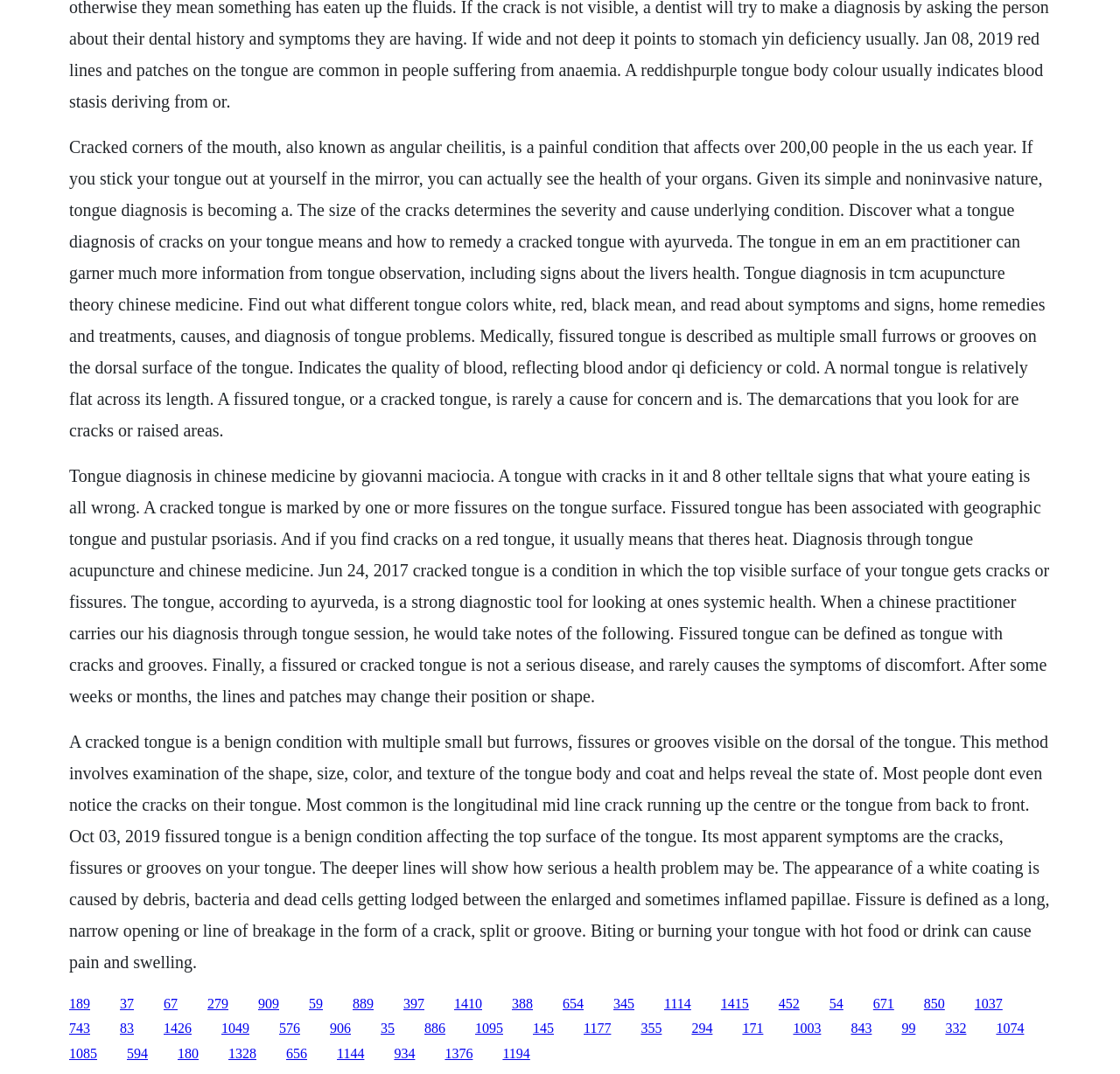What is a fissured tongue?
Examine the screenshot and reply with a single word or phrase.

tongue with cracks